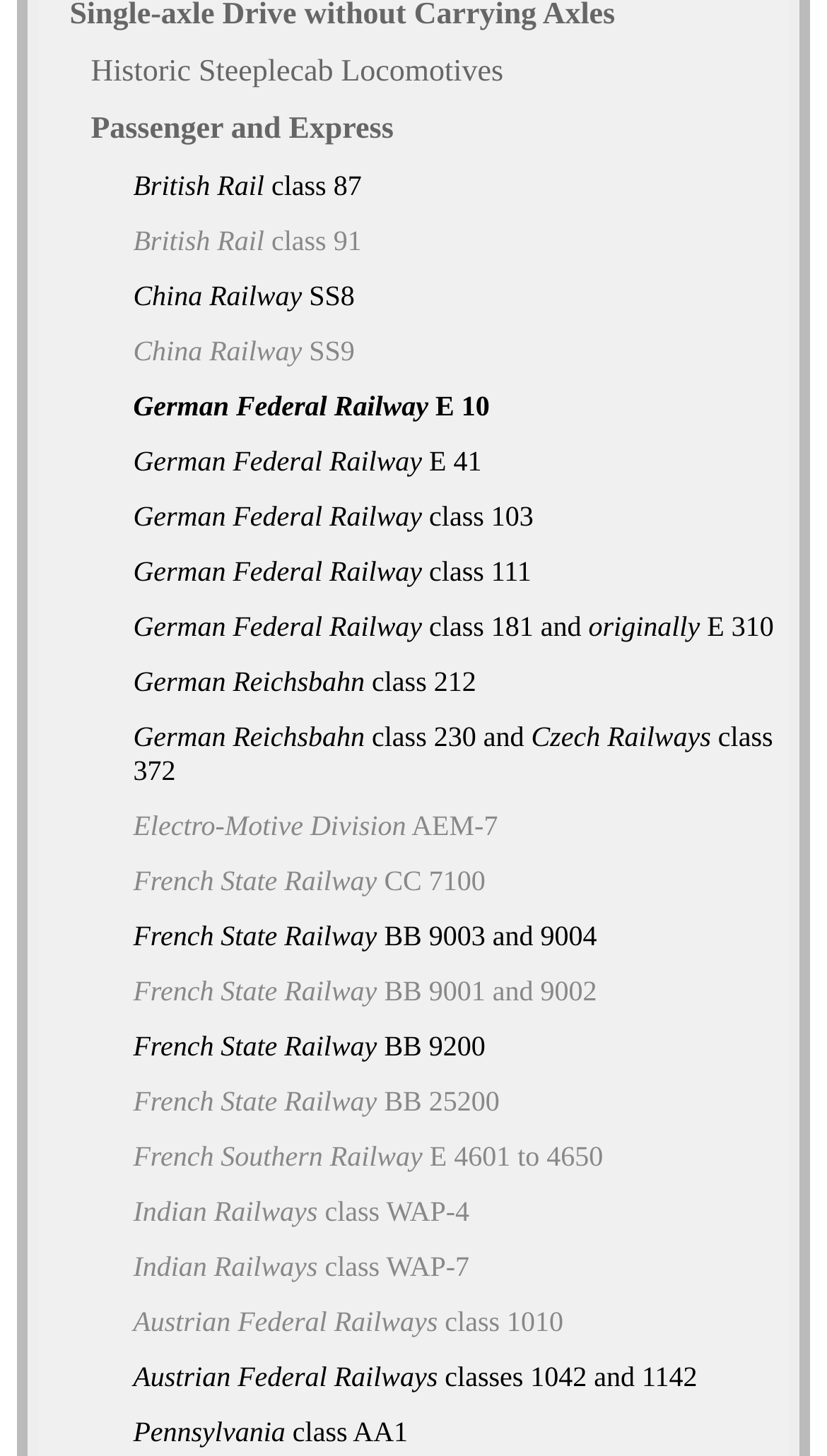Identify the bounding box coordinates for the element you need to click to achieve the following task: "Click on Historic Steeplecab Locomotives". Provide the bounding box coordinates as four float numbers between 0 and 1, in the form [left, top, right, bottom].

[0.097, 0.031, 0.954, 0.07]